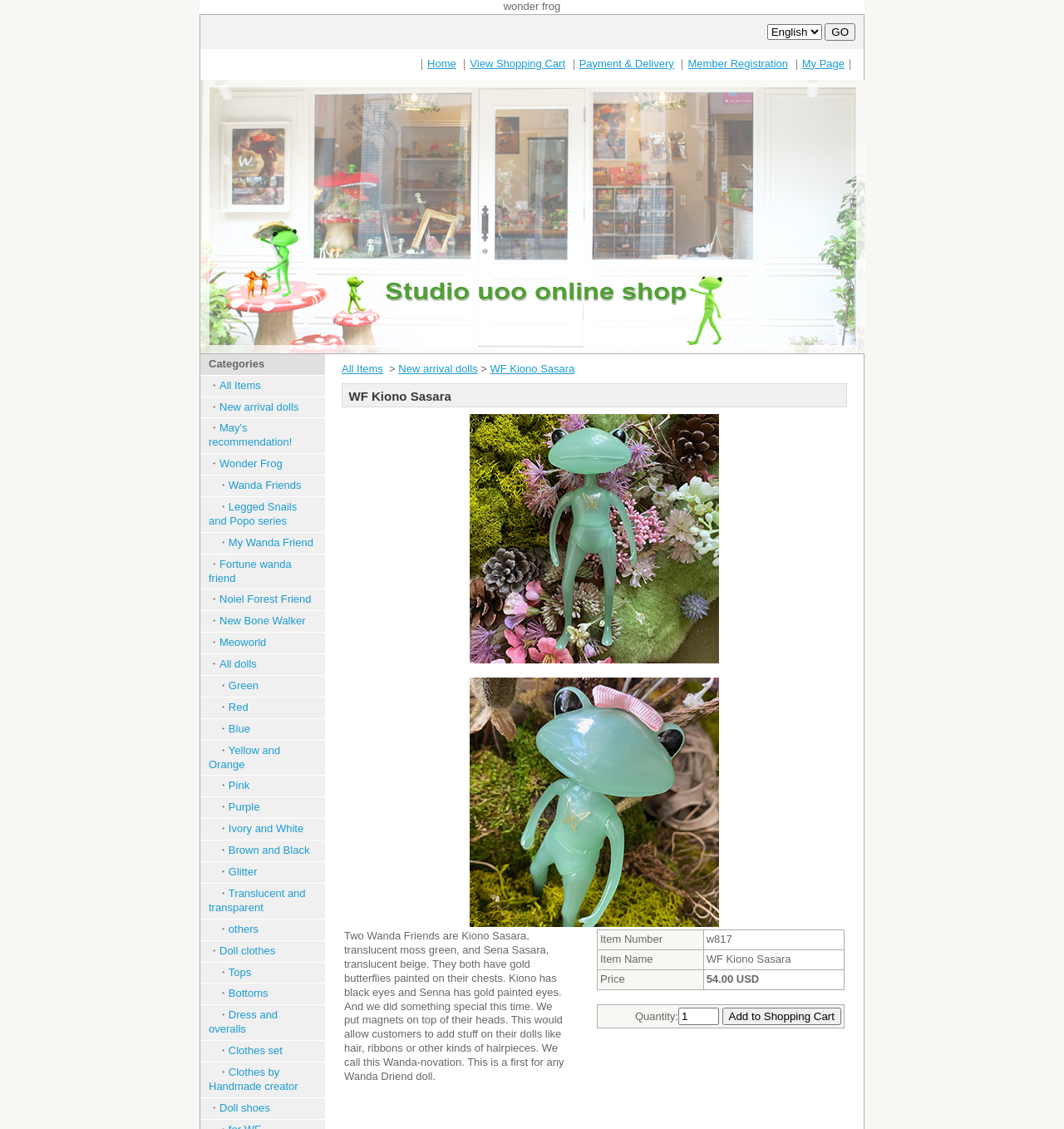Using the webpage screenshot, find the UI element described by Wonder Frog. Provide the bounding box coordinates in the format (top-left x, top-left y, bottom-right x, bottom-right y), ensuring all values are floating point numbers between 0 and 1.

[0.206, 0.405, 0.265, 0.416]